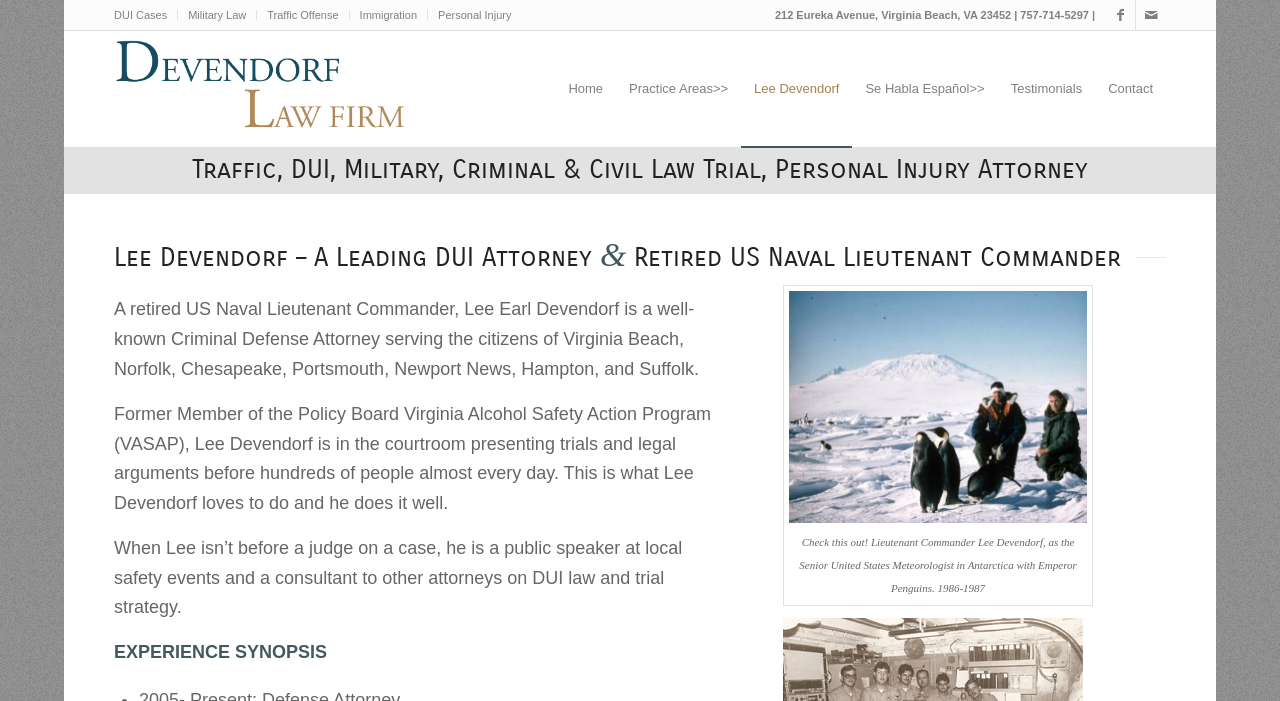Given the description: "Se Habla Español>>", determine the bounding box coordinates of the UI element. The coordinates should be formatted as four float numbers between 0 and 1, [left, top, right, bottom].

[0.666, 0.044, 0.779, 0.21]